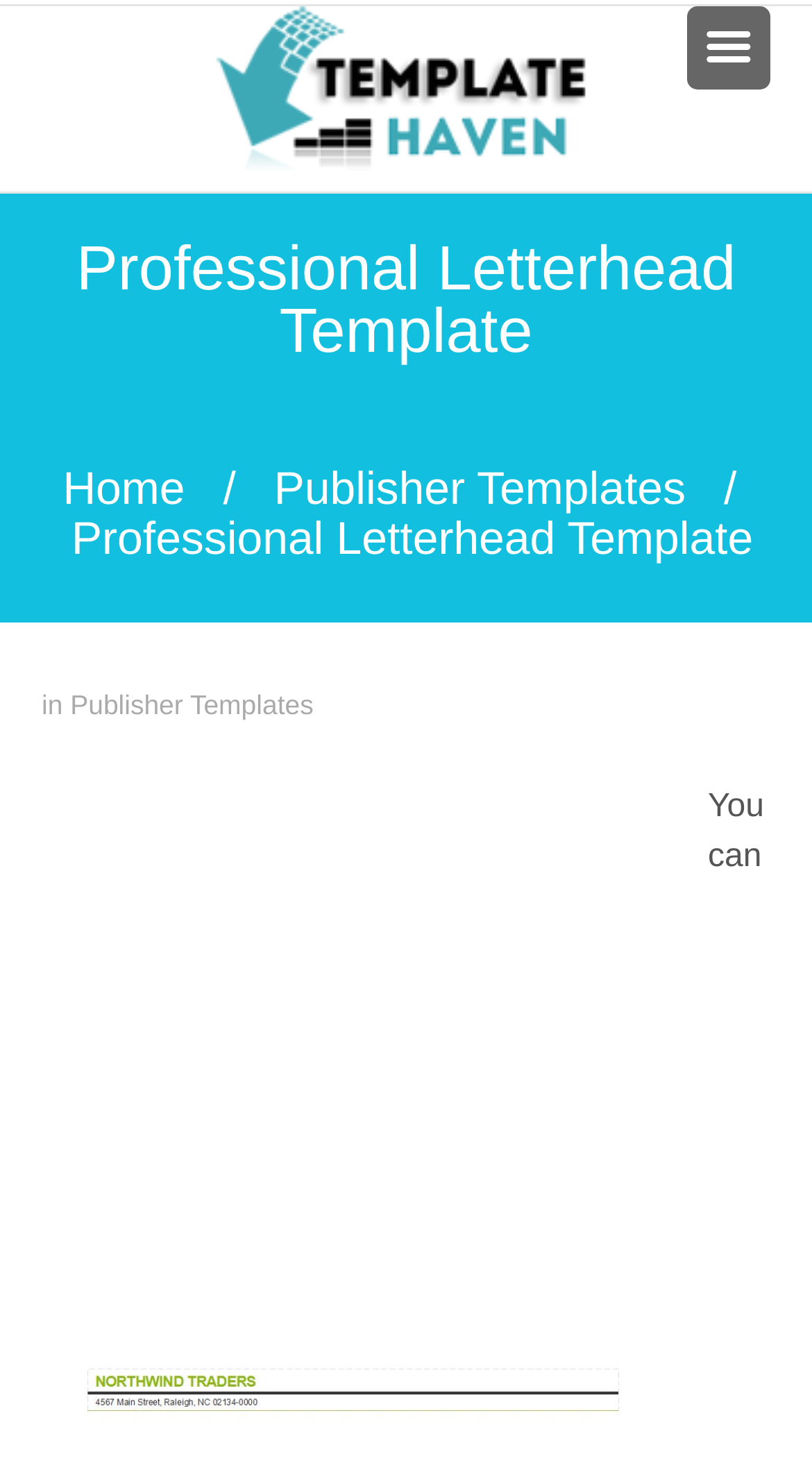Predict the bounding box of the UI element based on this description: "Home".

[0.077, 0.312, 0.228, 0.347]